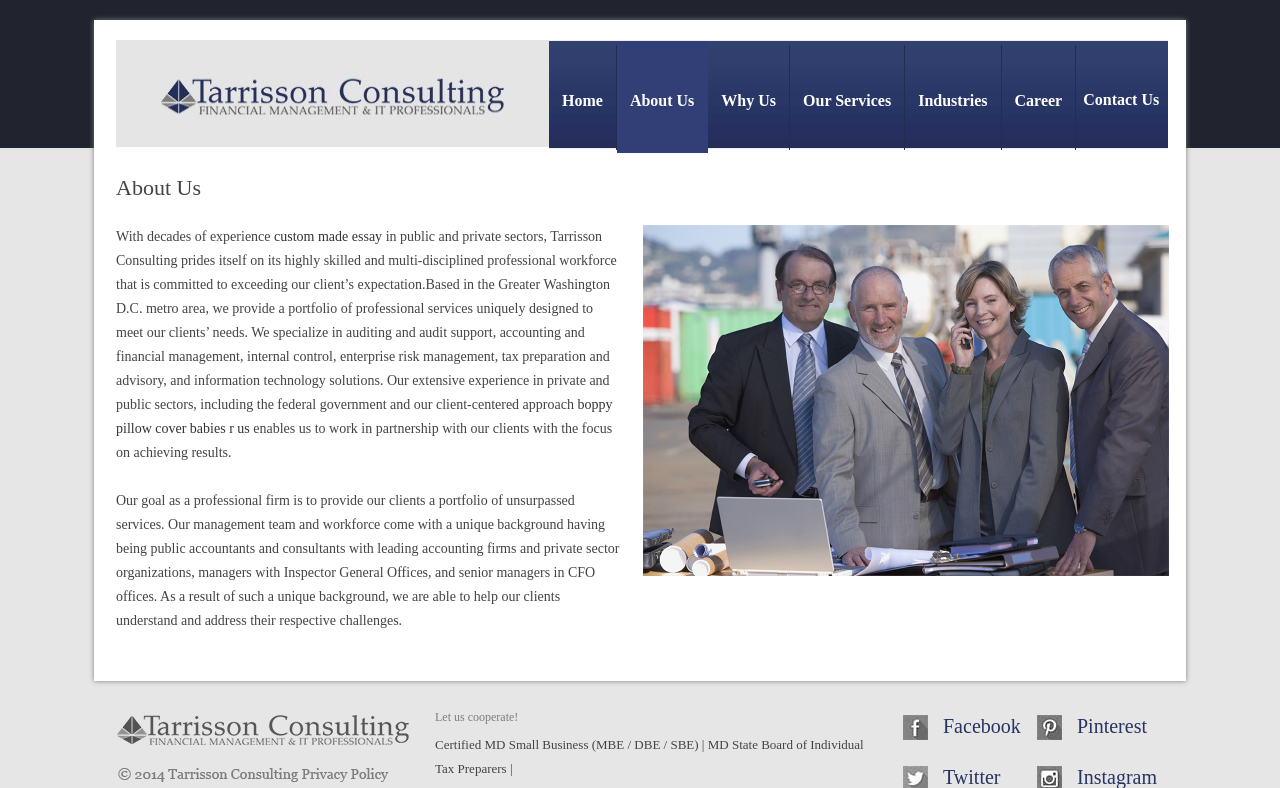What is the company's goal? Refer to the image and provide a one-word or short phrase answer.

To provide unsurpassed services